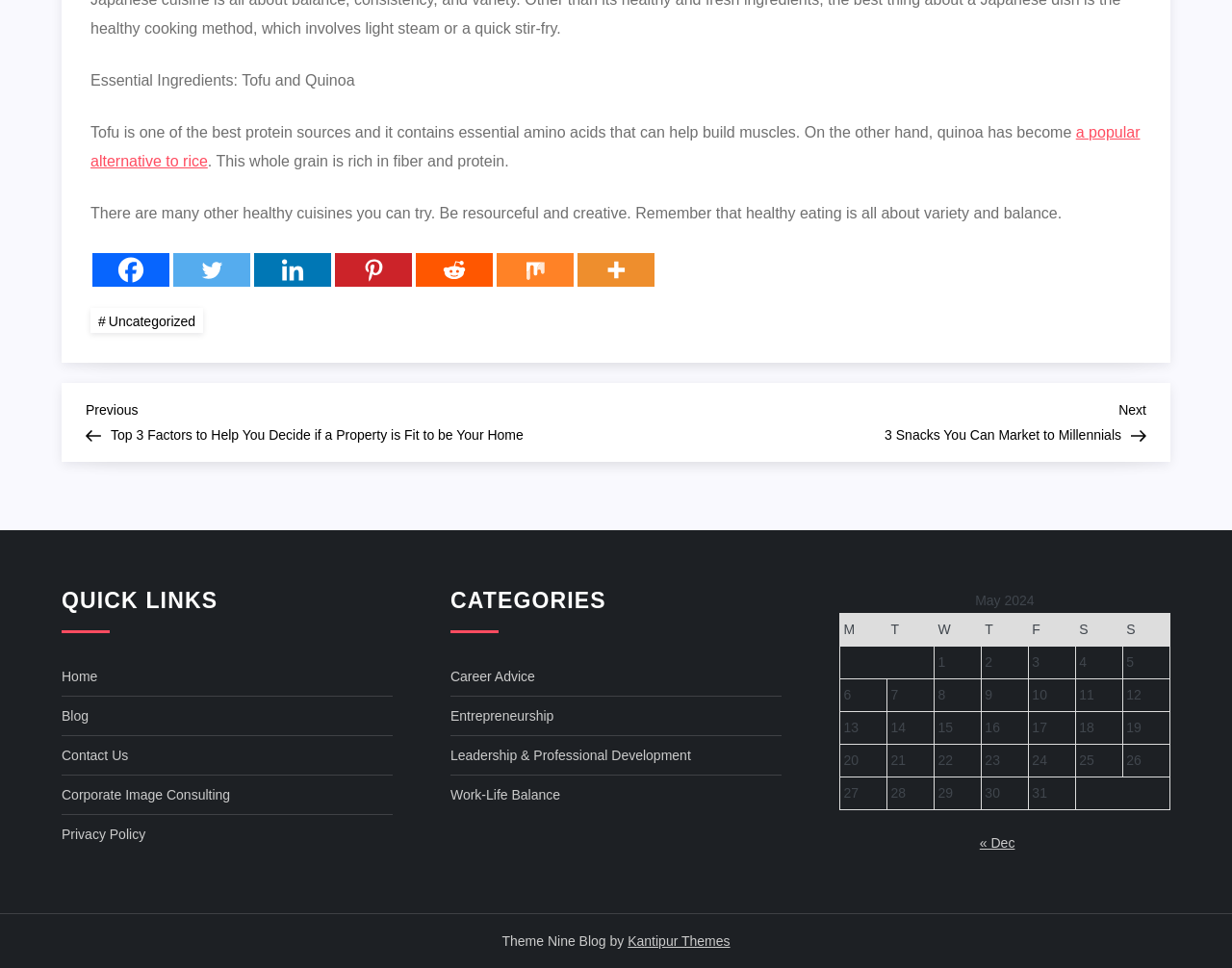Answer the following query concisely with a single word or phrase:
How many days are listed in the calendar table?

31